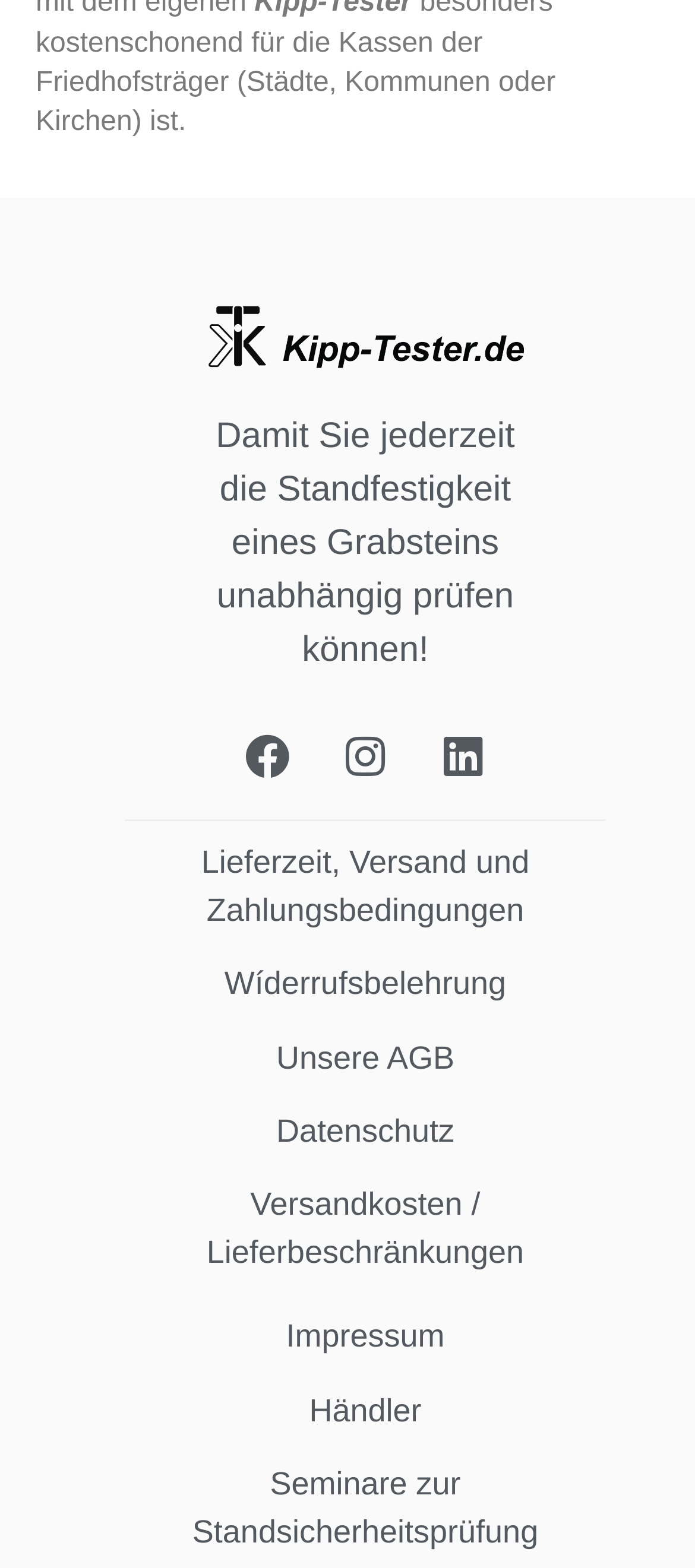Locate the bounding box coordinates of the region to be clicked to comply with the following instruction: "Visit seminar page for stand safety testing". The coordinates must be four float numbers between 0 and 1, in the form [left, top, right, bottom].

[0.277, 0.935, 0.775, 0.988]